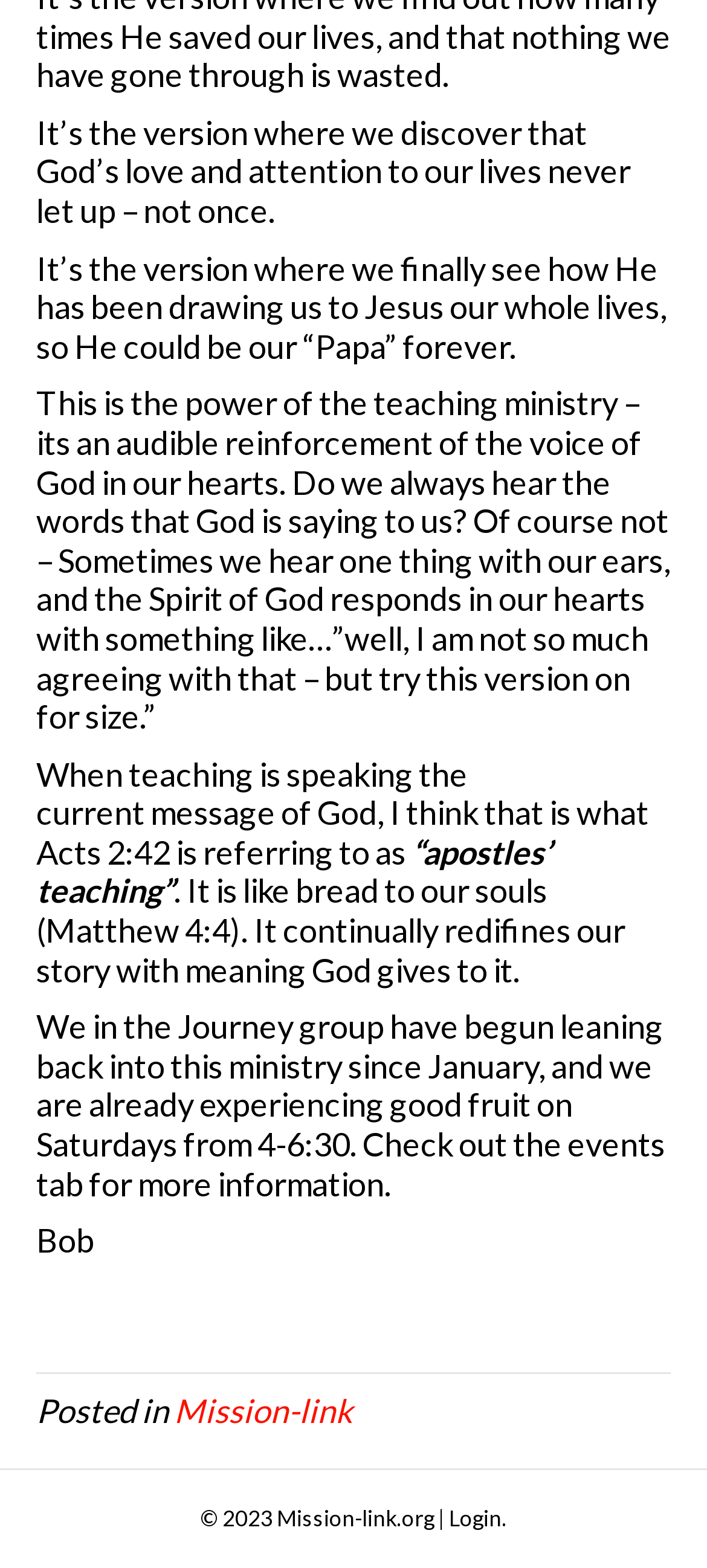Respond to the question with just a single word or phrase: 
What is the time of the Journey group meeting?

Saturdays from 4-6:30